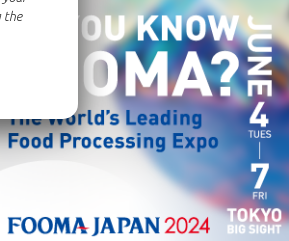What are the dates of the event?
Refer to the image and offer an in-depth and detailed answer to the question.

The image prominently displays the dates of the event, which are June 4-7, with the corresponding days of the week indicated as Tuesday through Friday.